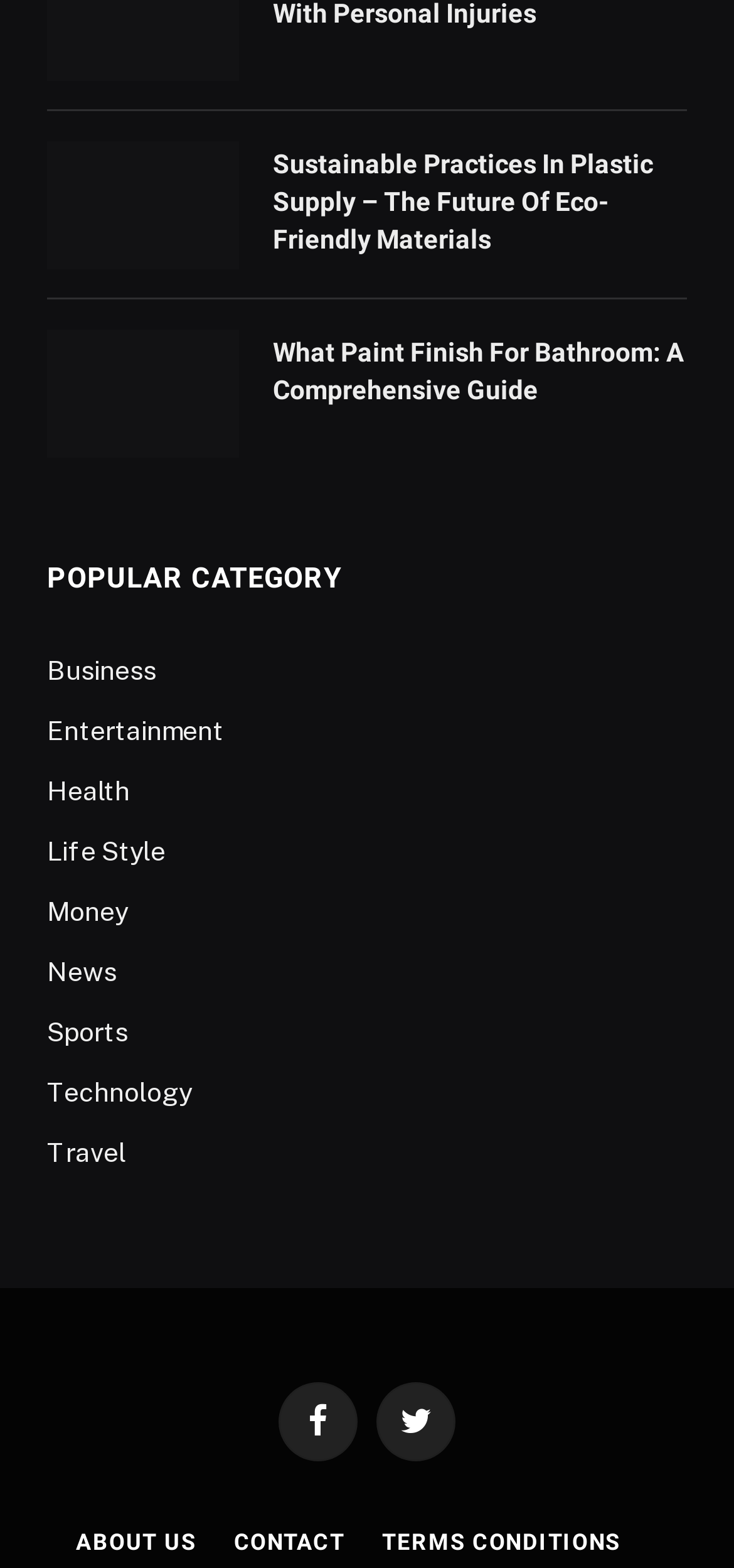Determine the bounding box coordinates for the element that should be clicked to follow this instruction: "Explore the What Paint Finish For Bathroom article". The coordinates should be given as four float numbers between 0 and 1, in the format [left, top, right, bottom].

[0.064, 0.211, 0.326, 0.292]